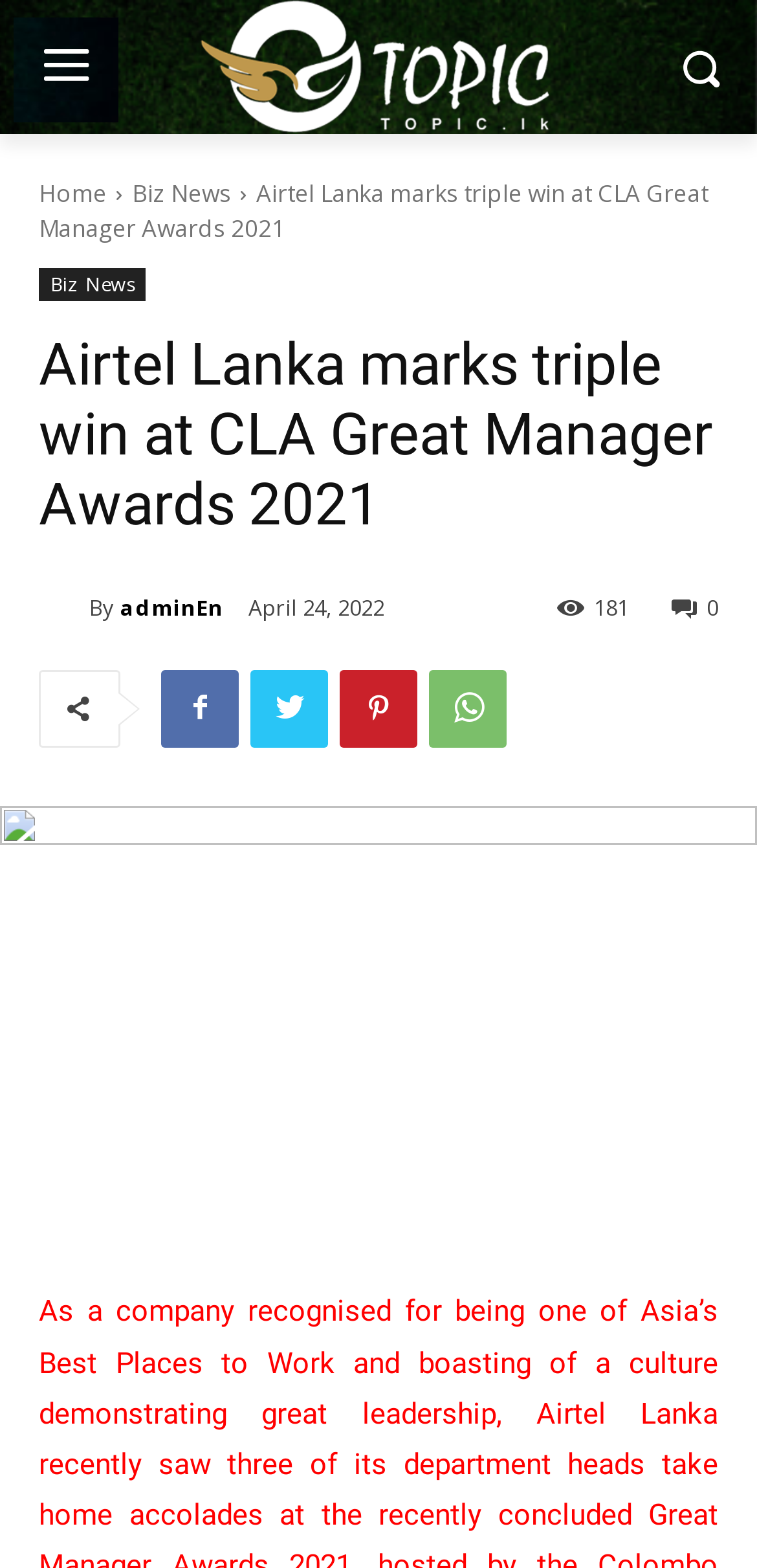Respond with a single word or phrase to the following question:
What is the logo of the website?

Airtel Lanka